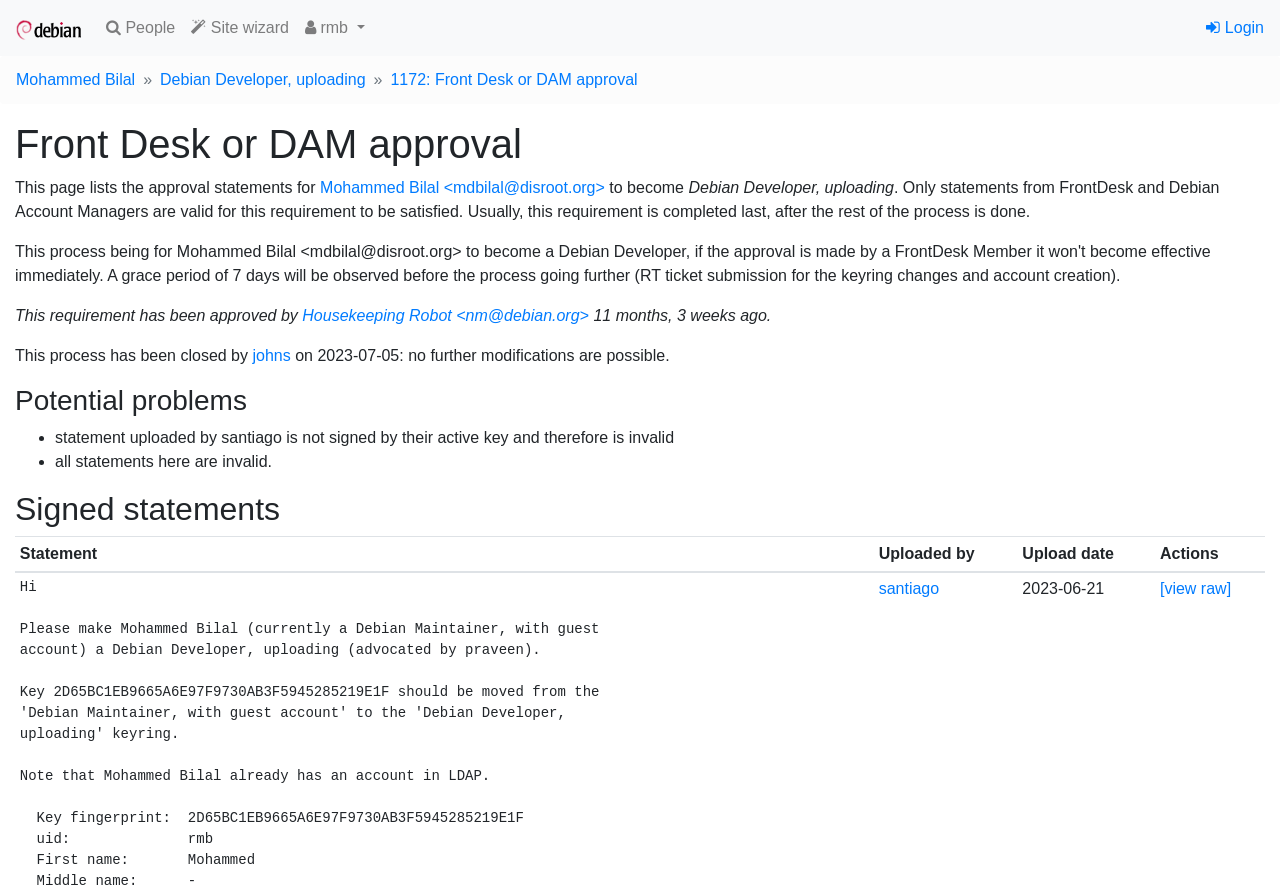Specify the bounding box coordinates (top-left x, top-left y, bottom-right x, bottom-right y) of the UI element in the screenshot that matches this description: parent_node: People

[0.012, 0.009, 0.064, 0.054]